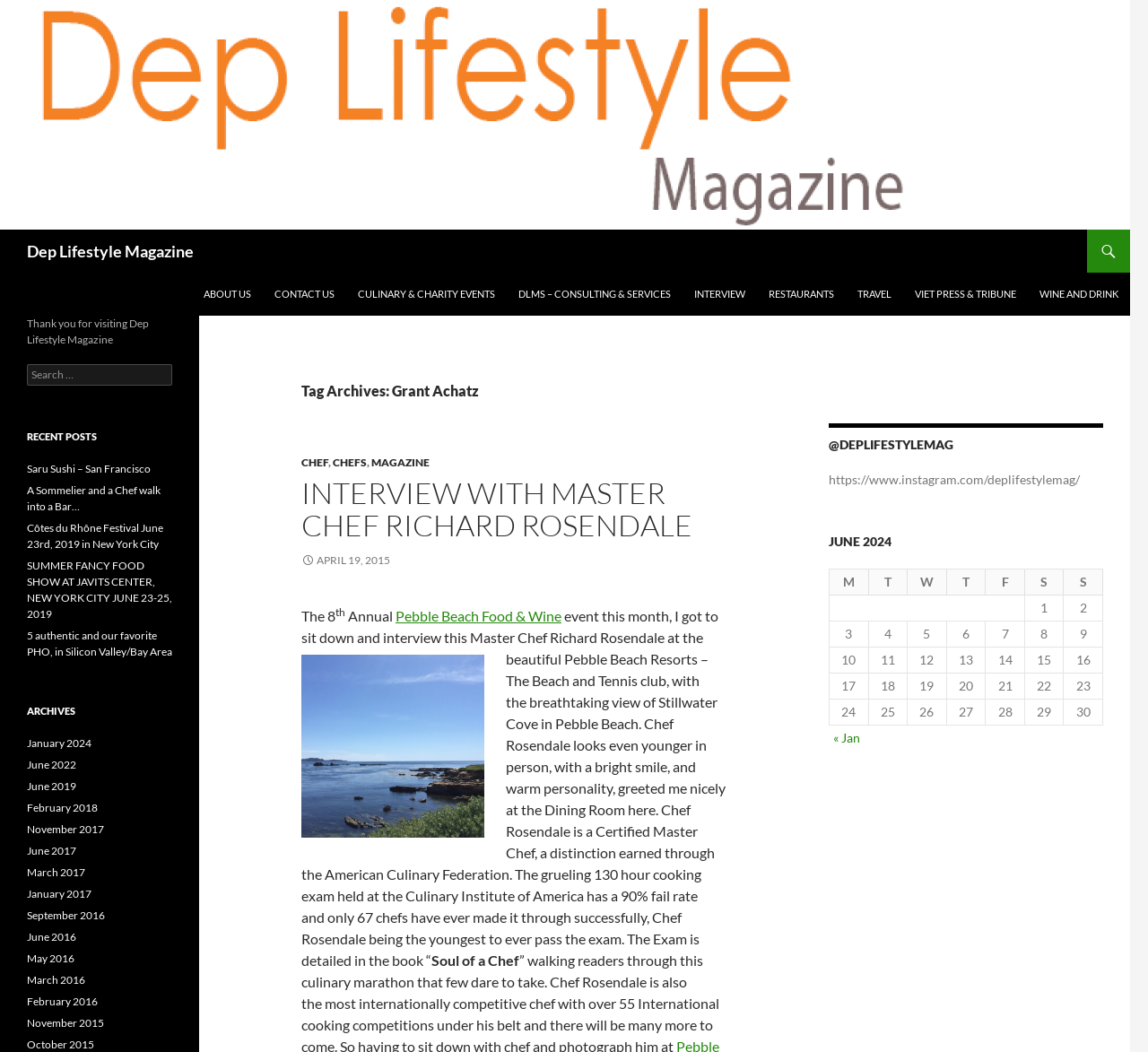Please identify the bounding box coordinates of the clickable area that will fulfill the following instruction: "Learn more about the author". The coordinates should be in the format of four float numbers between 0 and 1, i.e., [left, top, right, bottom].

None